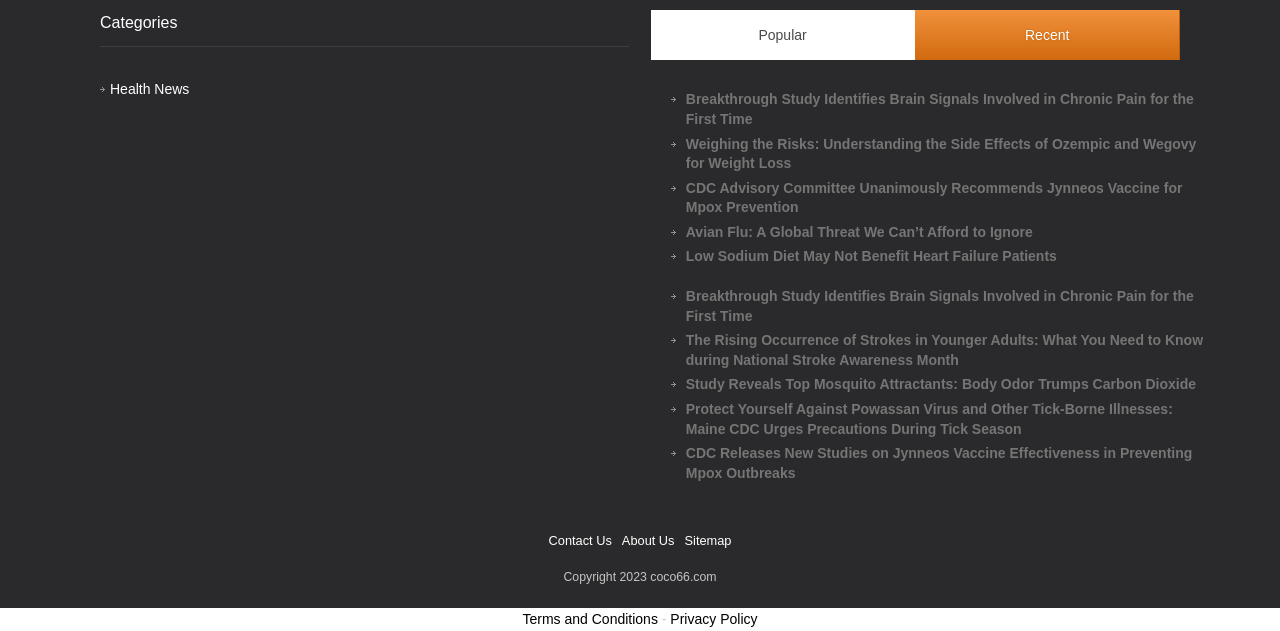Please determine the bounding box coordinates of the area that needs to be clicked to complete this task: 'Read article about Breakthrough Study Identifies Brain Signals Involved in Chronic Pain for the First Time'. The coordinates must be four float numbers between 0 and 1, formatted as [left, top, right, bottom].

[0.536, 0.143, 0.949, 0.205]